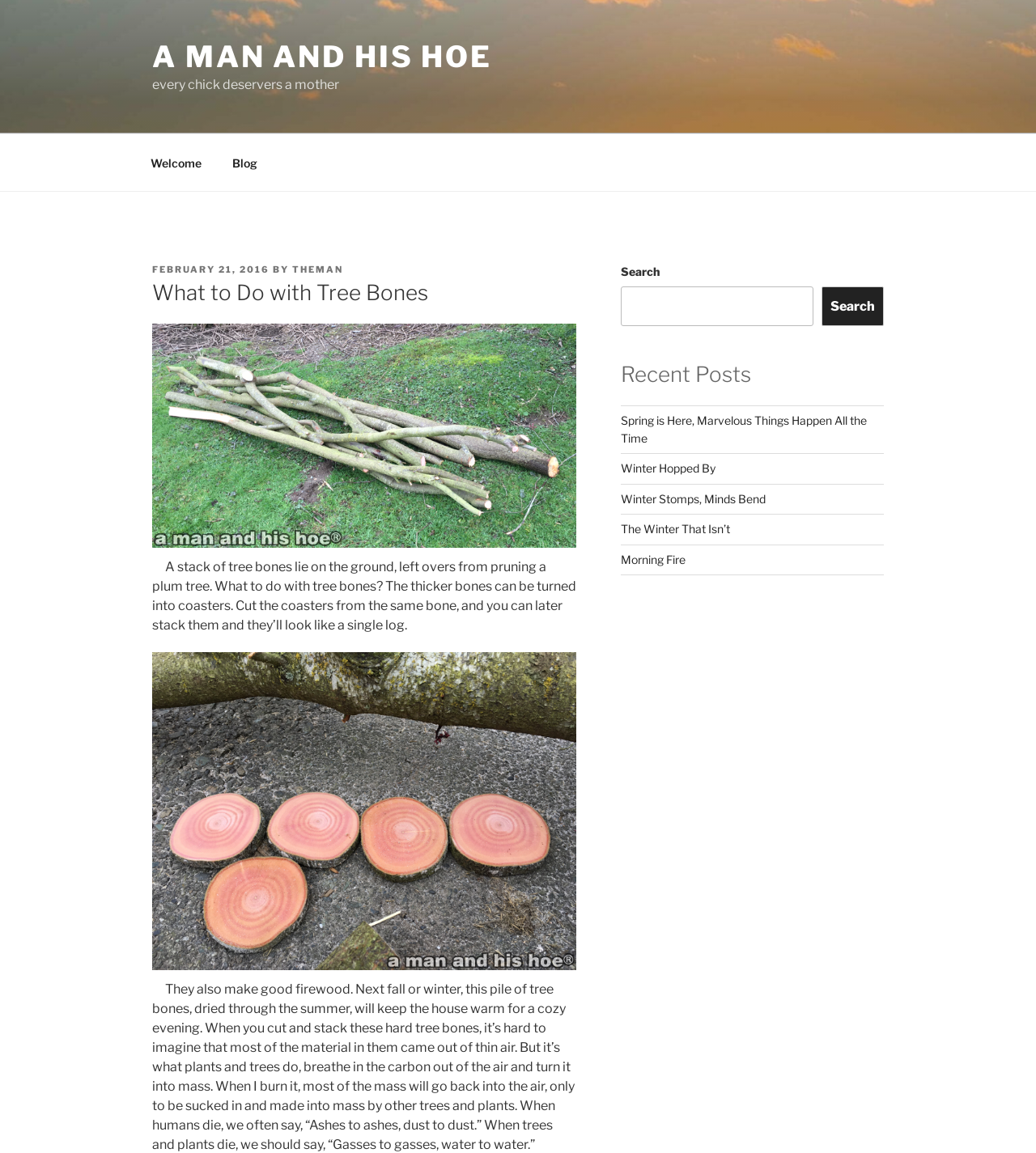Answer the following query with a single word or phrase:
What is the theme of the recent posts listed on the webpage?

Seasons